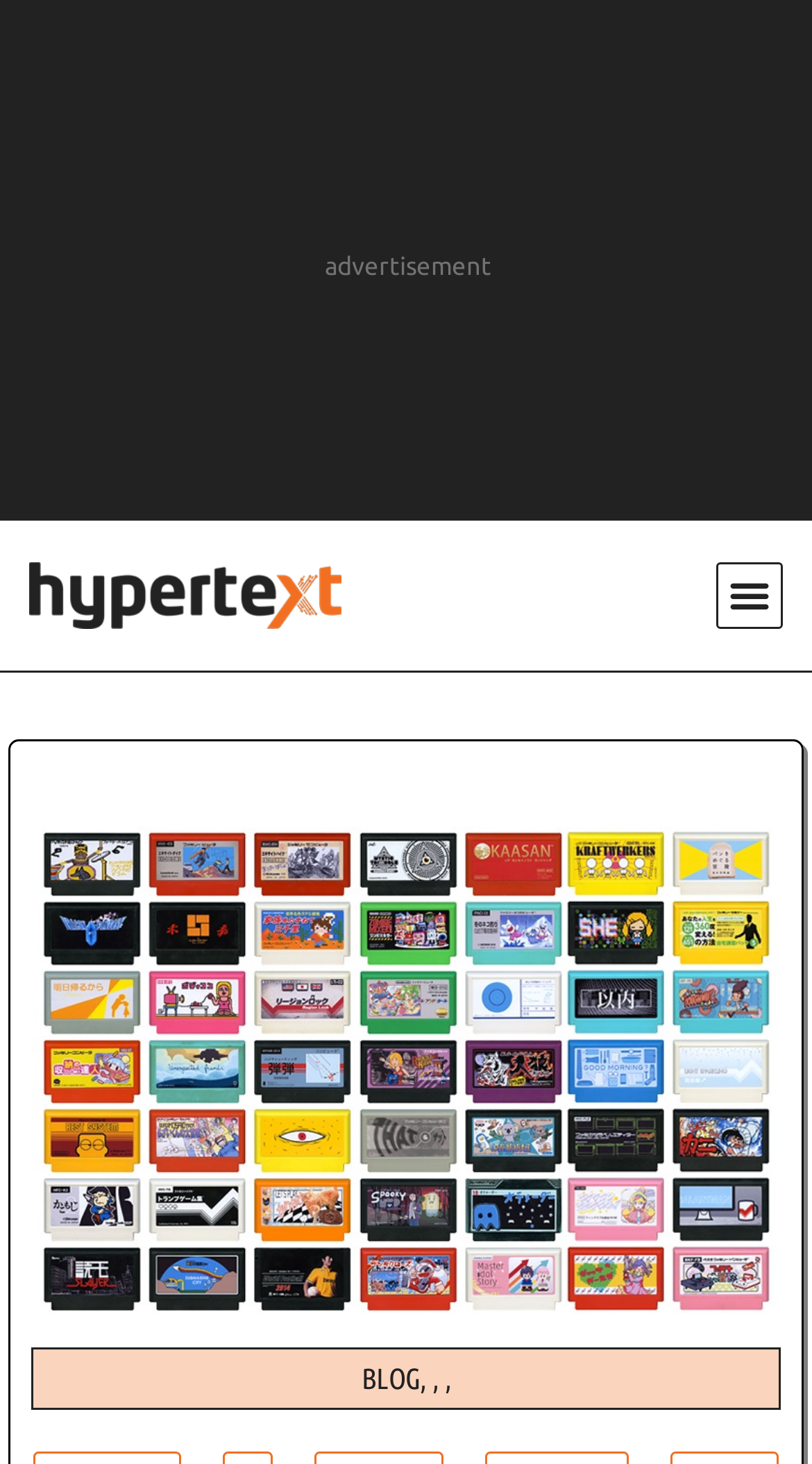Extract the text of the main heading from the webpage.

Artists make up fake games for real art expo